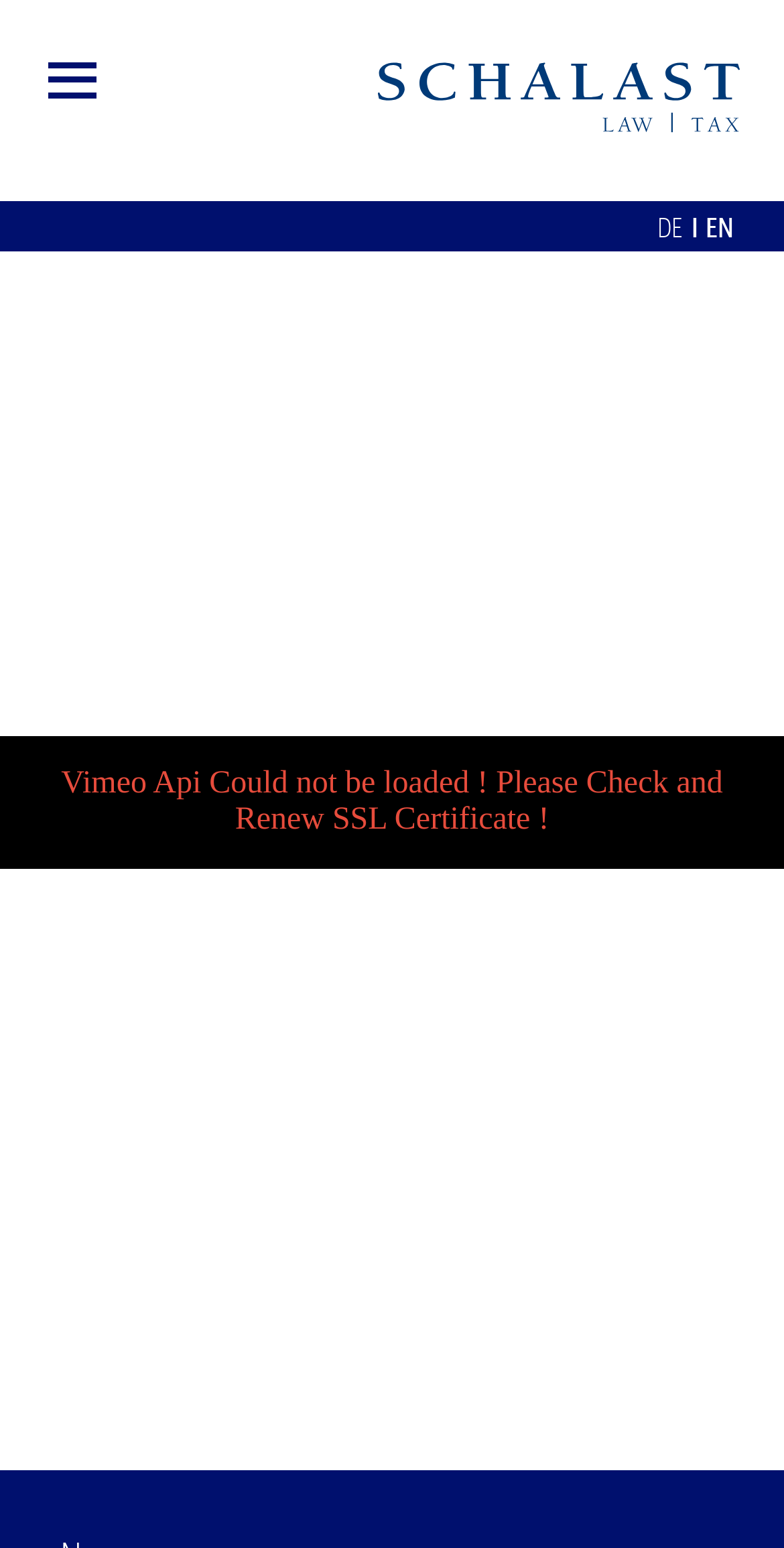Determine the bounding box coordinates for the HTML element described here: "EN".

[0.9, 0.134, 0.936, 0.16]